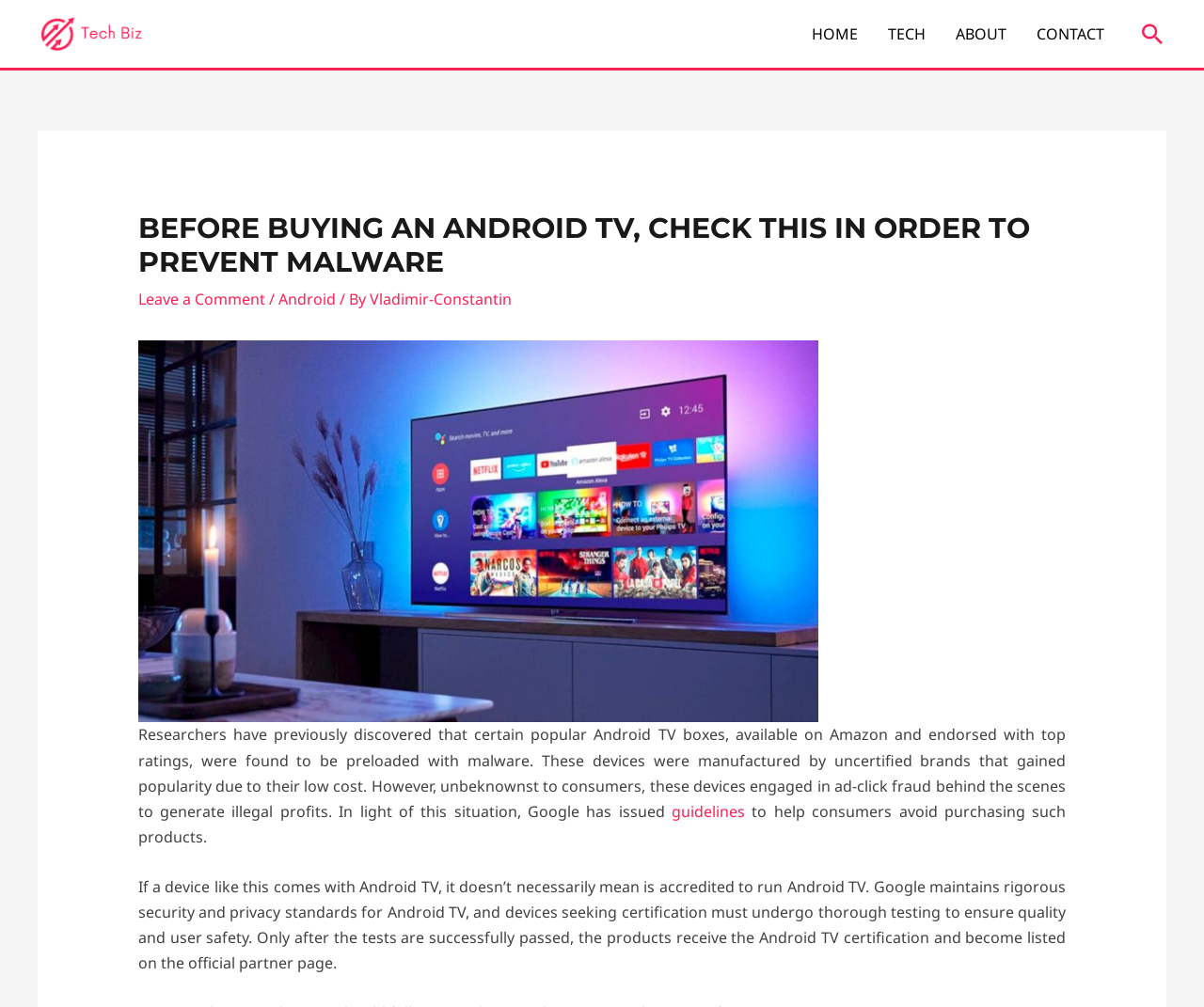Can you determine the bounding box coordinates of the area that needs to be clicked to fulfill the following instruction: "Go to HOME page"?

[0.662, 0.001, 0.725, 0.066]